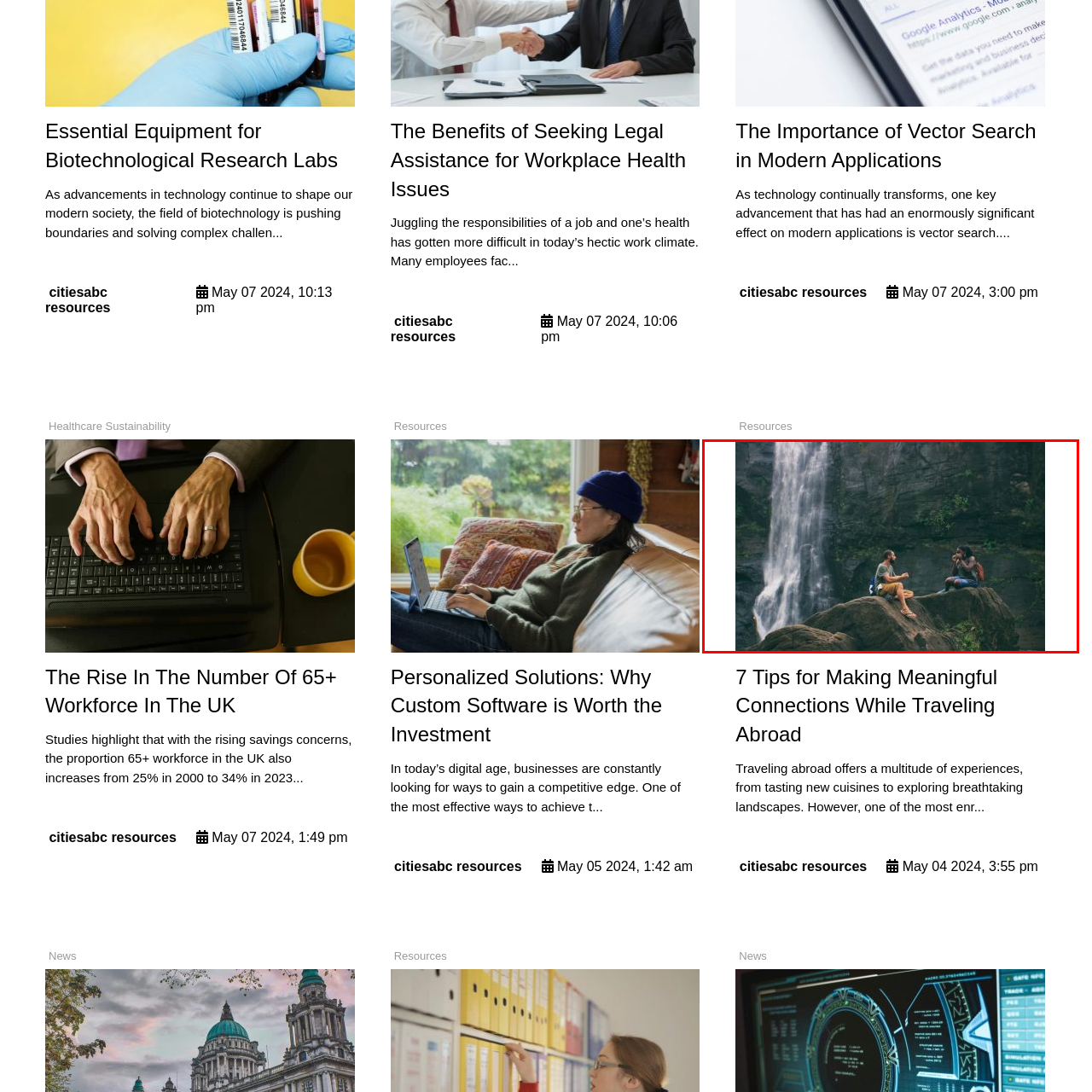Provide an in-depth caption for the image inside the red boundary.

In a serene natural setting, two individuals enjoy a moment of connection by a majestic waterfall. The scenery showcases lush greenery and the dynamic flow of water cascading down the rocks, creating a peaceful ambiance. One person, seated on a large stone, gestures expressively, while the other, resting nearby, appears to be engaged in conversation, capturing the moment on their camera. This image encapsulates the joy of meaningful interactions against the backdrop of nature, inviting viewers to value both exploration and companionship while traveling abroad.